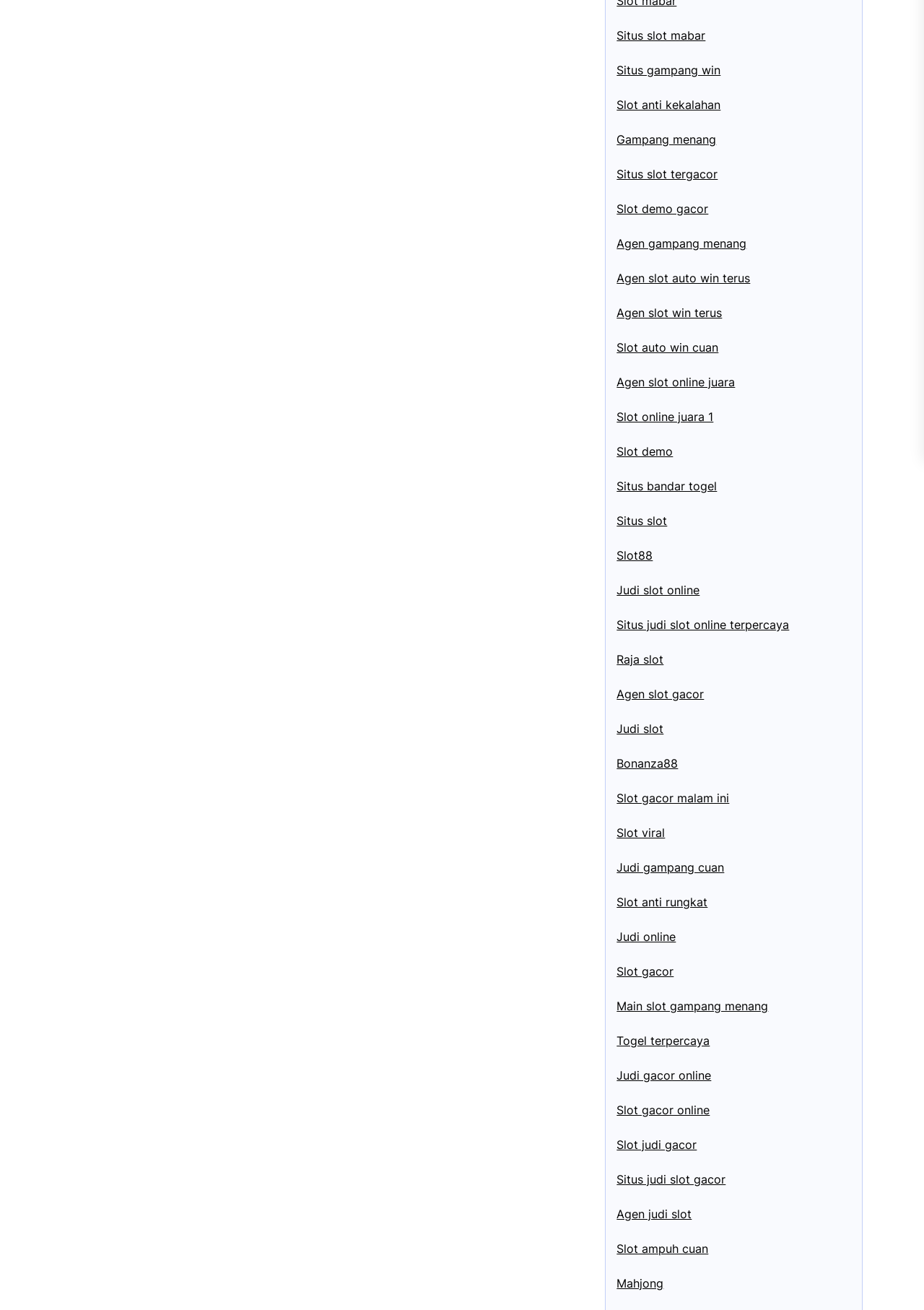For the following element description, predict the bounding box coordinates in the format (top-left x, top-left y, bottom-right x, bottom-right y). All values should be floating point numbers between 0 and 1. Description: Slot auto win cuan

[0.667, 0.26, 0.778, 0.271]